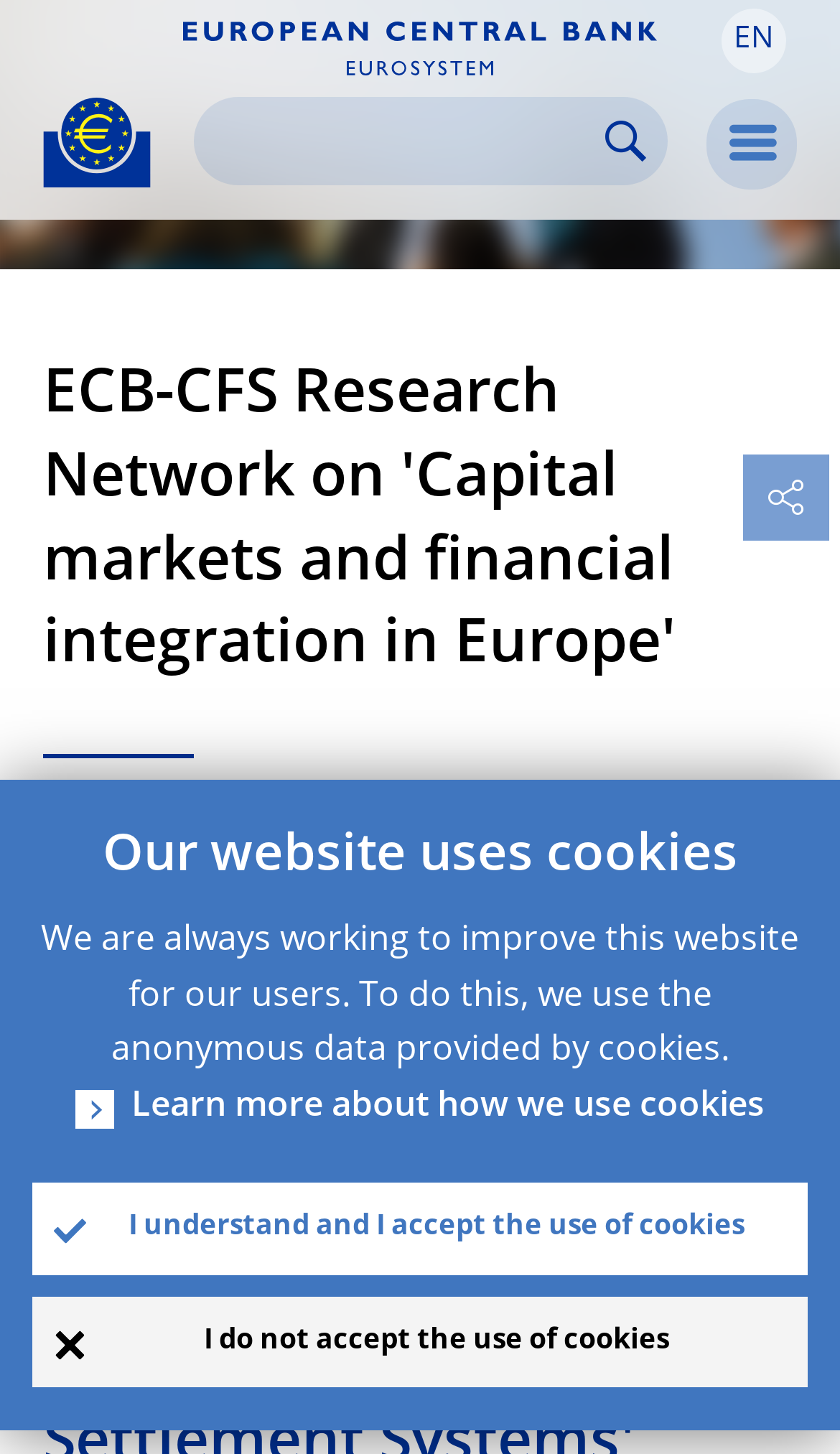Please identify the bounding box coordinates for the region that you need to click to follow this instruction: "View About / Contact page".

None